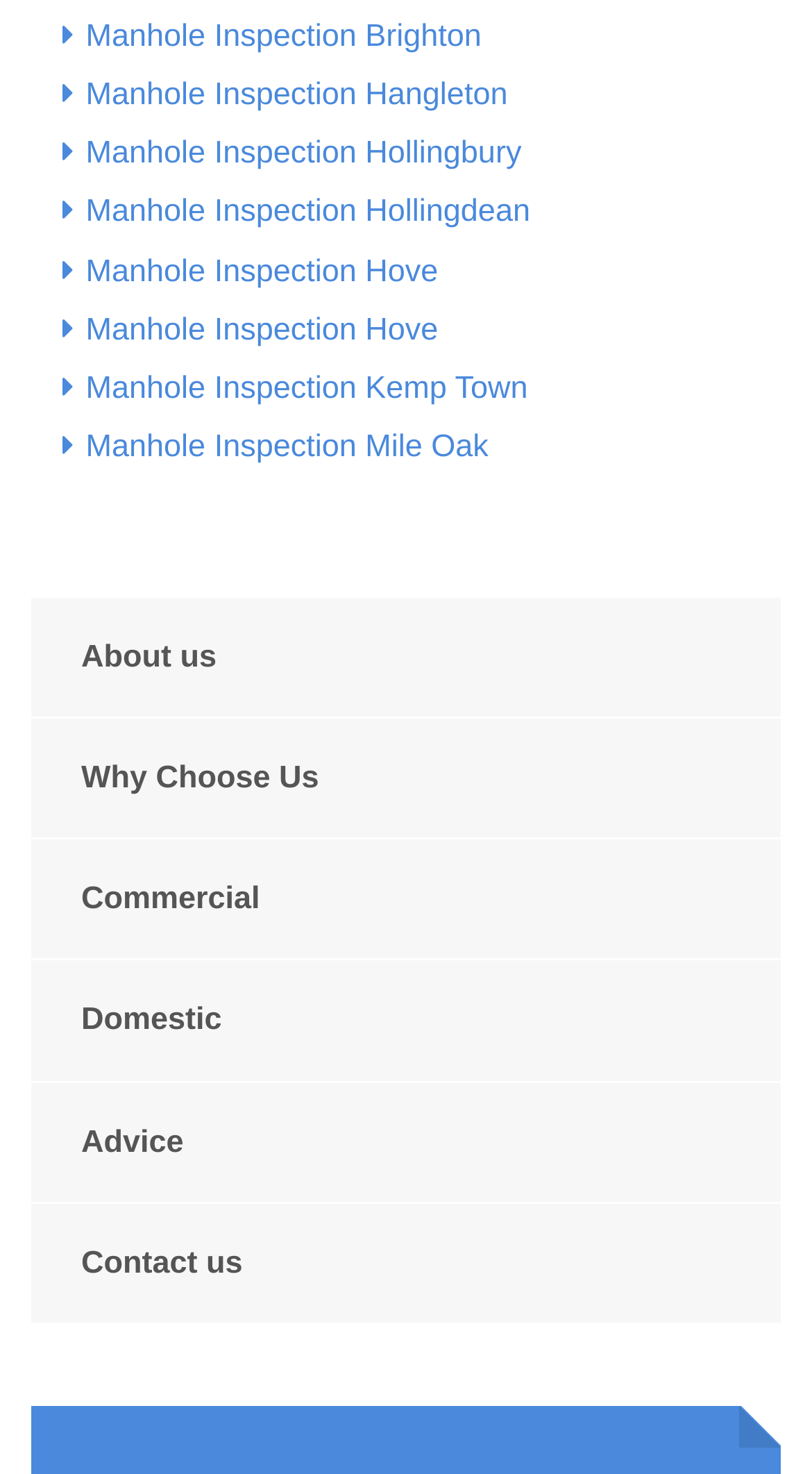Locate the bounding box coordinates of the area that needs to be clicked to fulfill the following instruction: "Explore Commercial services". The coordinates should be in the format of four float numbers between 0 and 1, namely [left, top, right, bottom].

[0.038, 0.57, 0.962, 0.651]